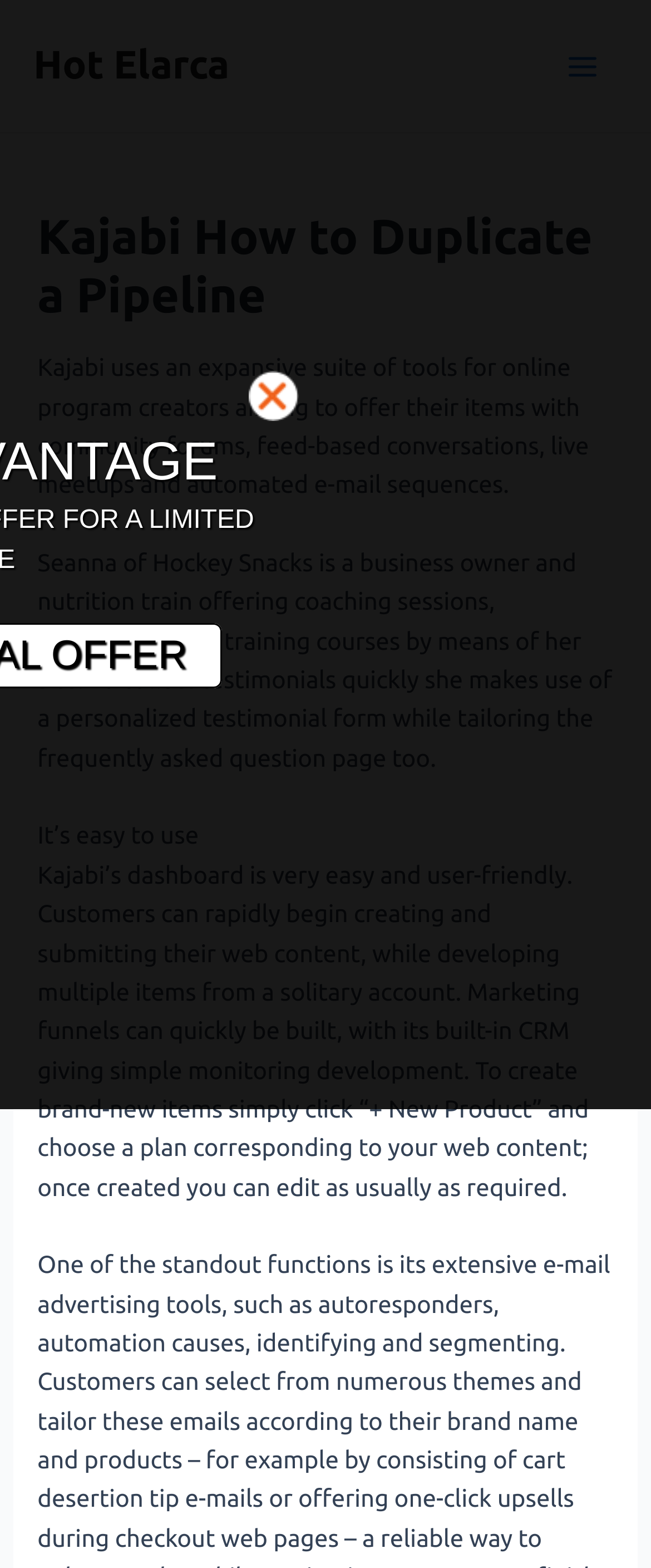What is required to create a new product in Kajabi?
Based on the screenshot, provide a one-word or short-phrase response.

Click '+ New Product'